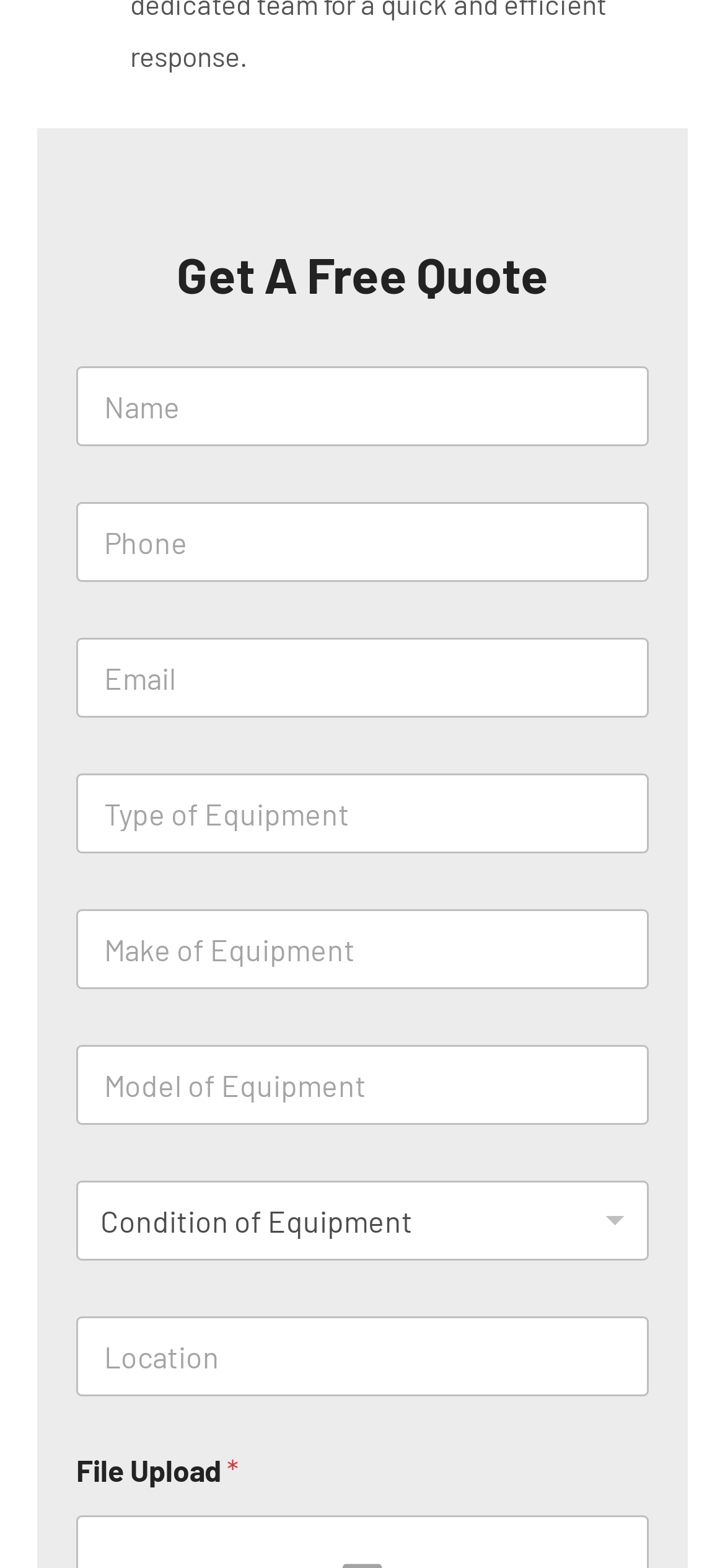How many input fields are required?
Provide an in-depth and detailed explanation in response to the question.

There are six input fields with the 'required' attribute set to True, which are 'Name', 'Phone', 'Email', 'Type of Equipment', 'Make of Equipment', and 'Model of Equipment'.